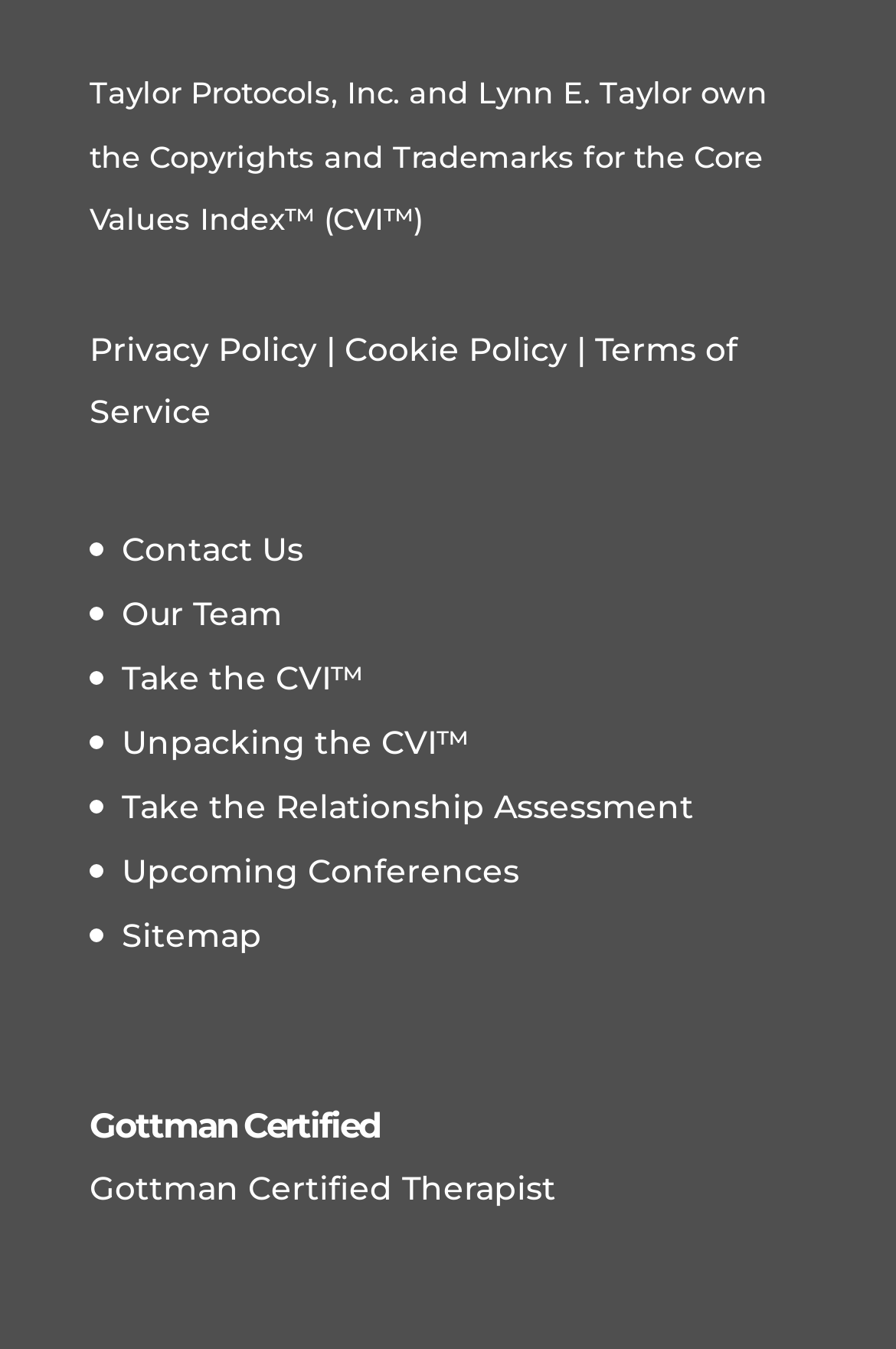Locate the bounding box coordinates of the clickable area to execute the instruction: "Take the CVI assessment". Provide the coordinates as four float numbers between 0 and 1, represented as [left, top, right, bottom].

[0.136, 0.487, 0.405, 0.518]